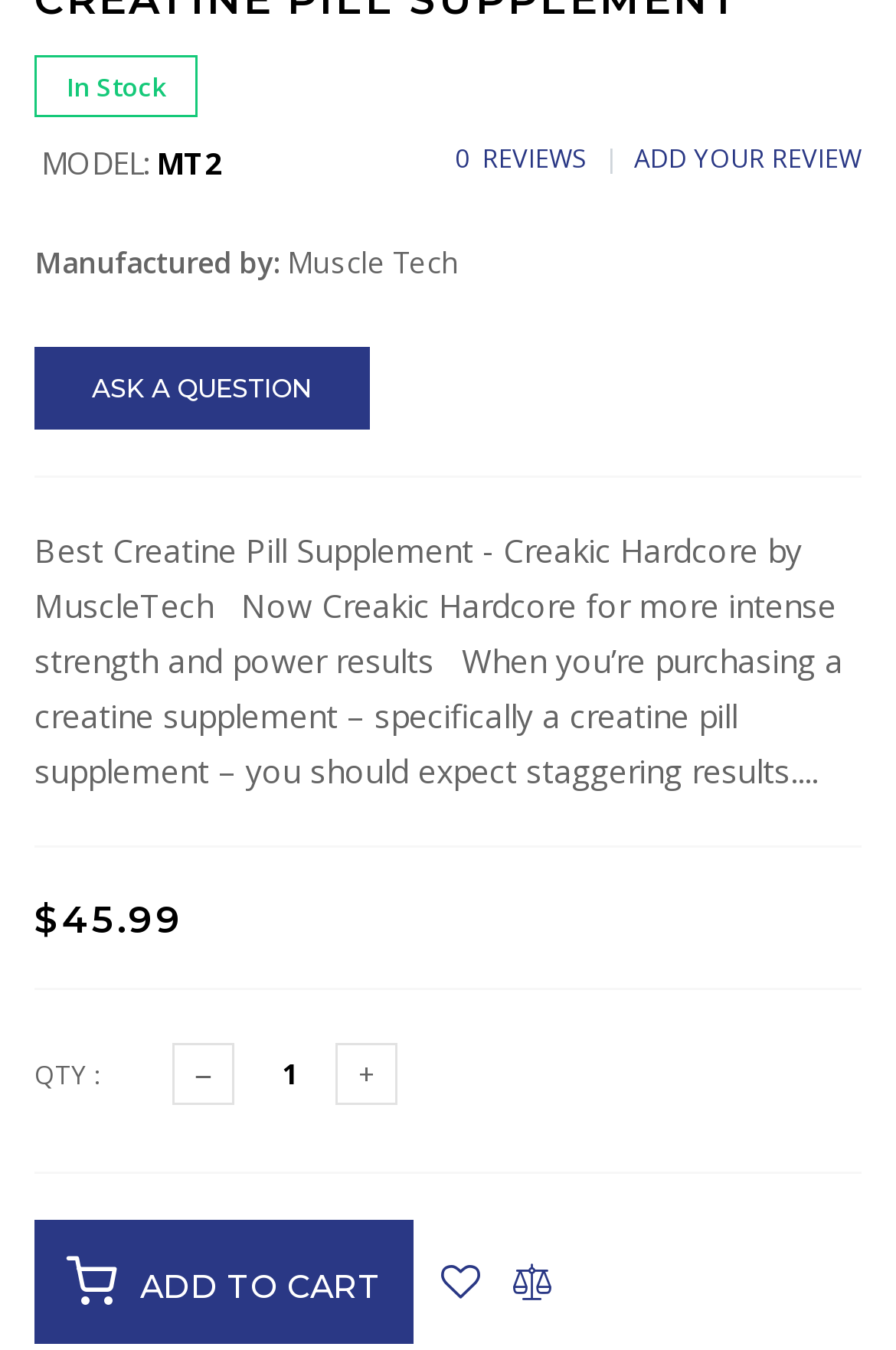Extract the bounding box coordinates of the UI element described by: "aria-label="Facebook" title="Facebook"". The coordinates should include four float numbers ranging from 0 to 1, e.g., [left, top, right, bottom].

None